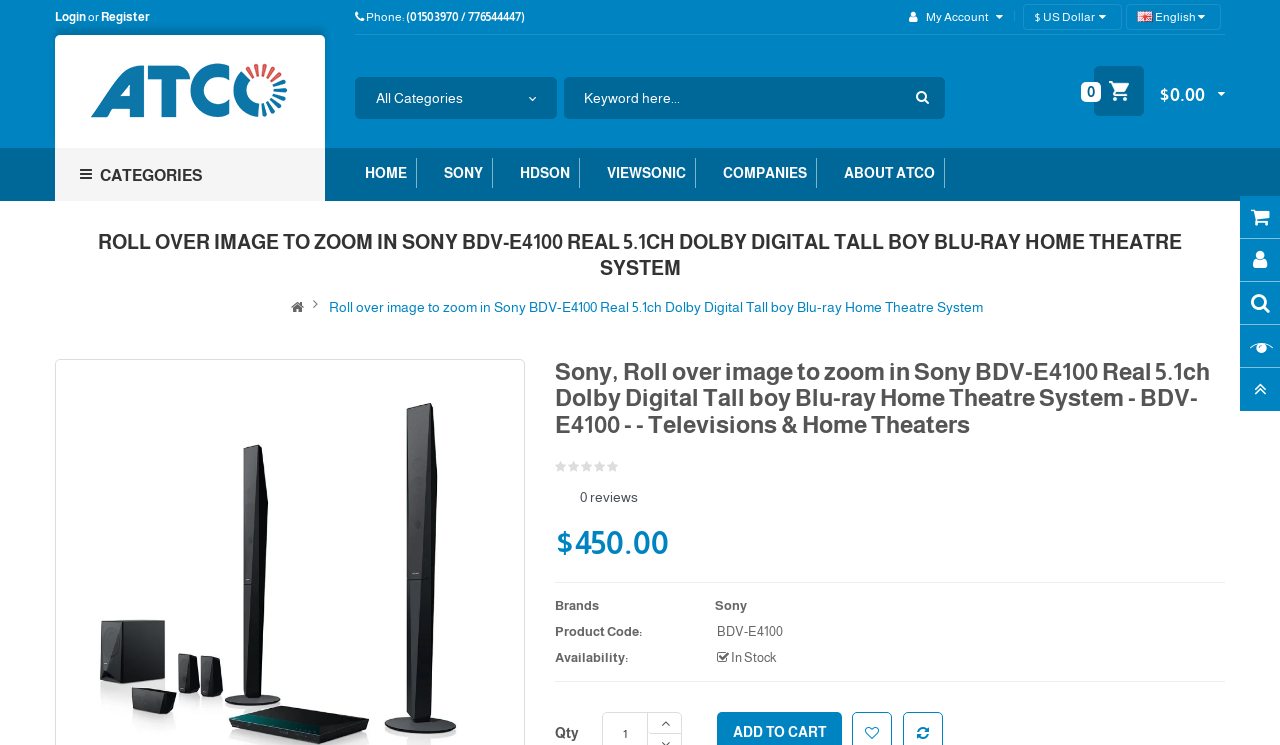Please identify the bounding box coordinates of the element's region that should be clicked to execute the following instruction: "Login to the website". The bounding box coordinates must be four float numbers between 0 and 1, i.e., [left, top, right, bottom].

[0.043, 0.013, 0.067, 0.032]